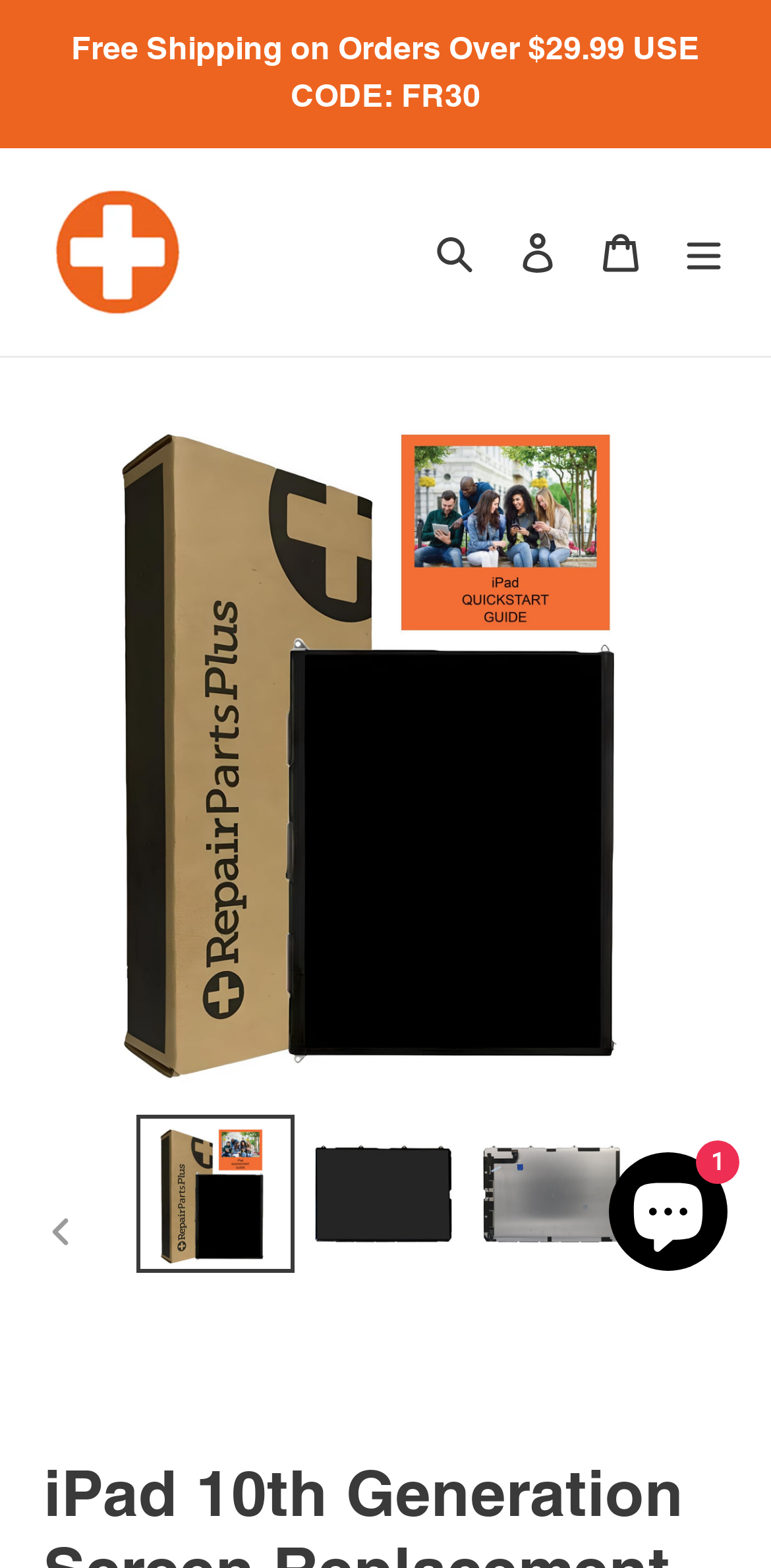Can you determine the bounding box coordinates of the area that needs to be clicked to fulfill the following instruction: "Load image into gallery viewer"?

[0.178, 0.711, 0.383, 0.812]